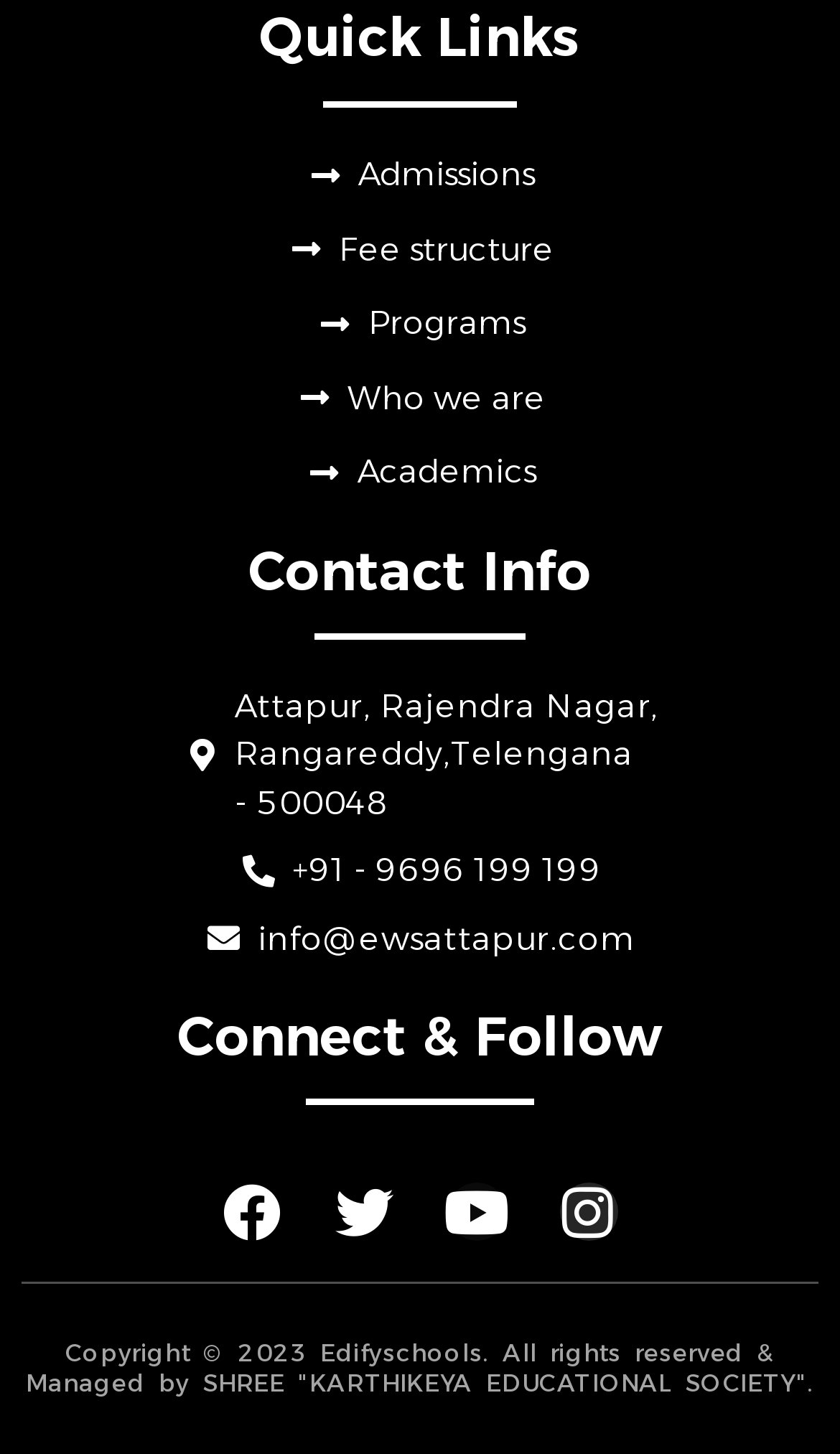What social media platforms can you follow the school on?
Based on the image, please offer an in-depth response to the question.

The 'Connect & Follow' section at the bottom of the page lists links to the school's social media profiles on Facebook, Twitter, Youtube, and Instagram.